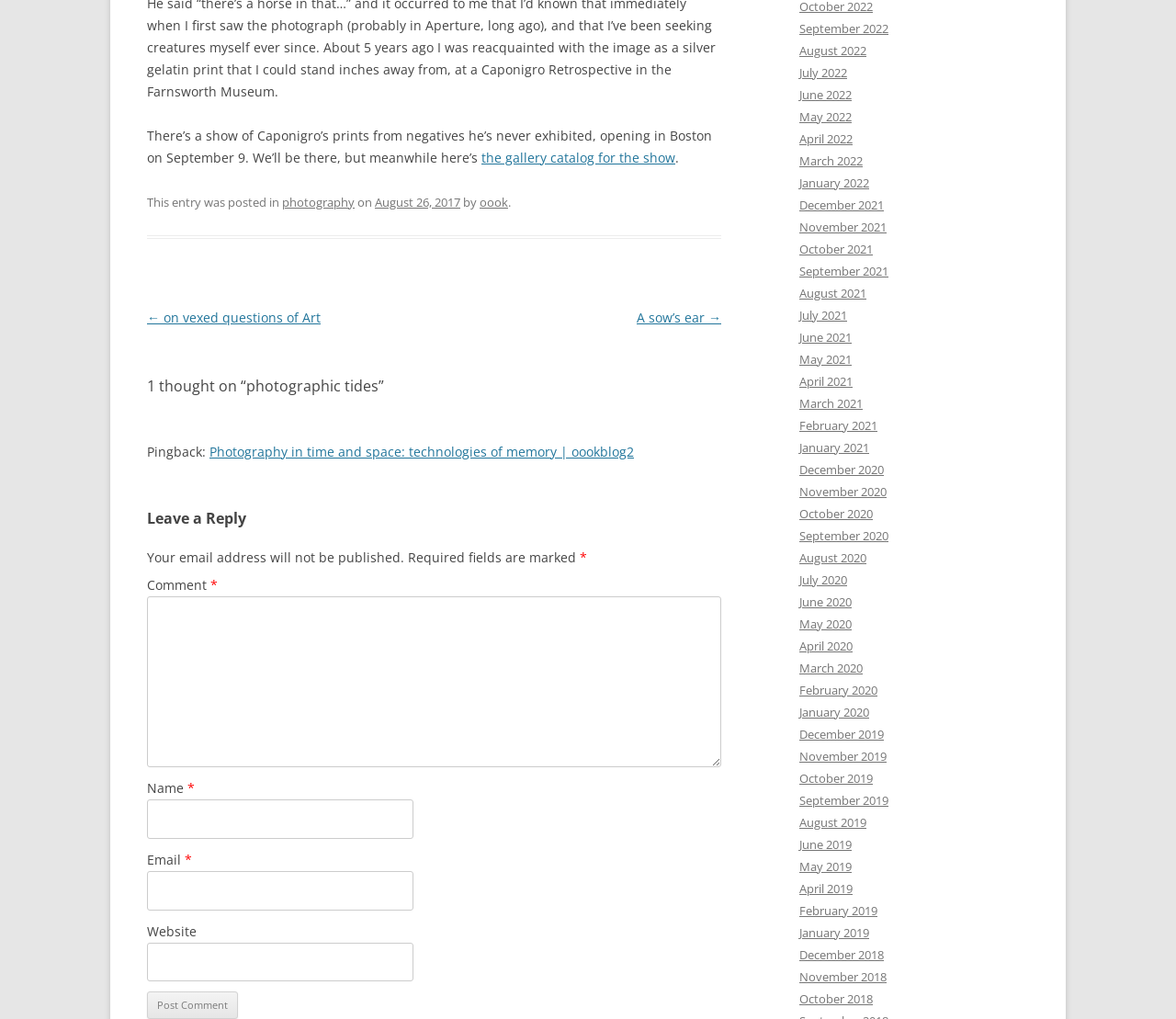Find the bounding box coordinates of the clickable element required to execute the following instruction: "View posts from September 2022". Provide the coordinates as four float numbers between 0 and 1, i.e., [left, top, right, bottom].

[0.68, 0.019, 0.755, 0.036]